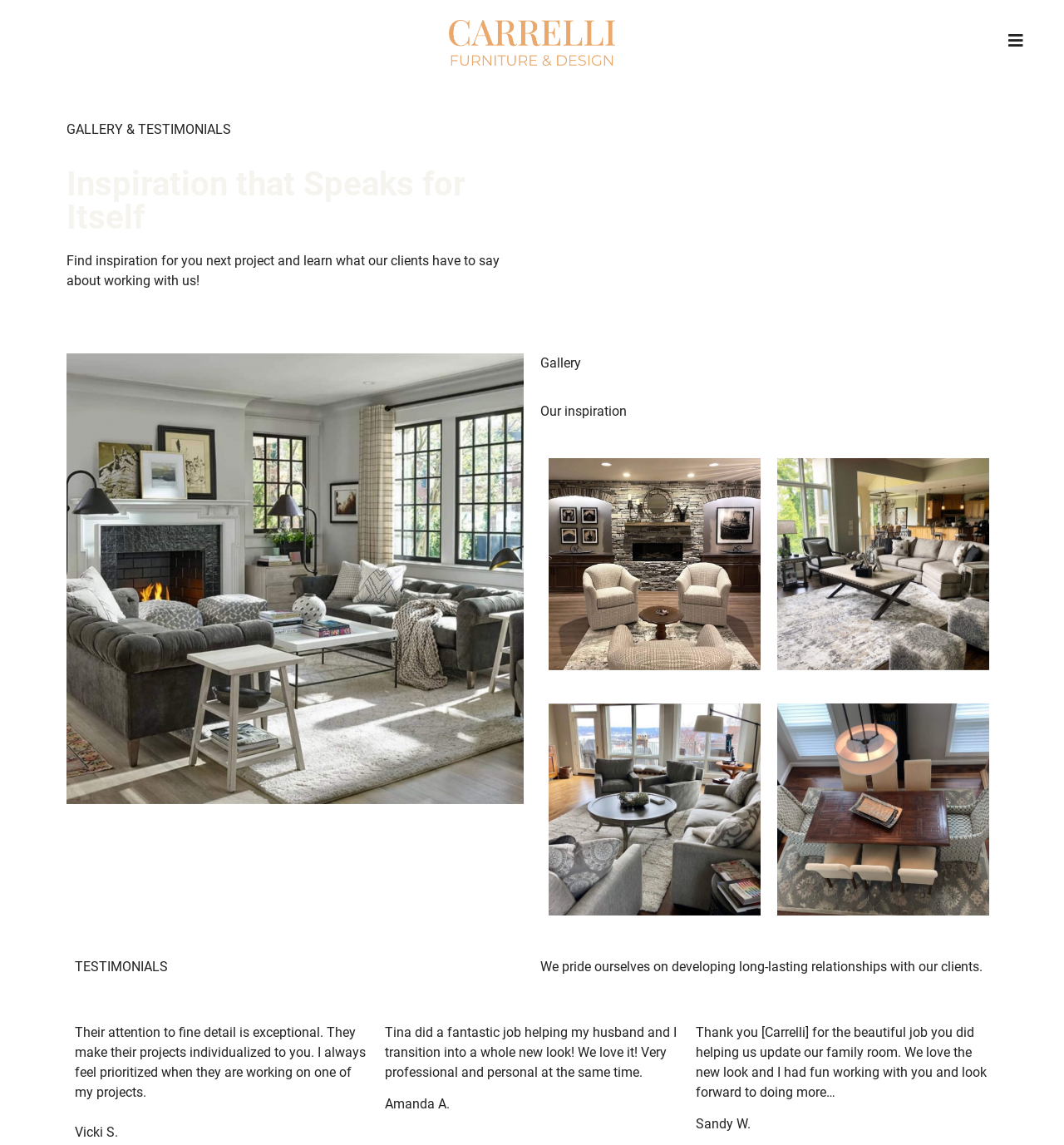What is the purpose of the 'Gallery & Testimonials' page?
Using the visual information from the image, give a one-word or short-phrase answer.

Showcase work and client reviews